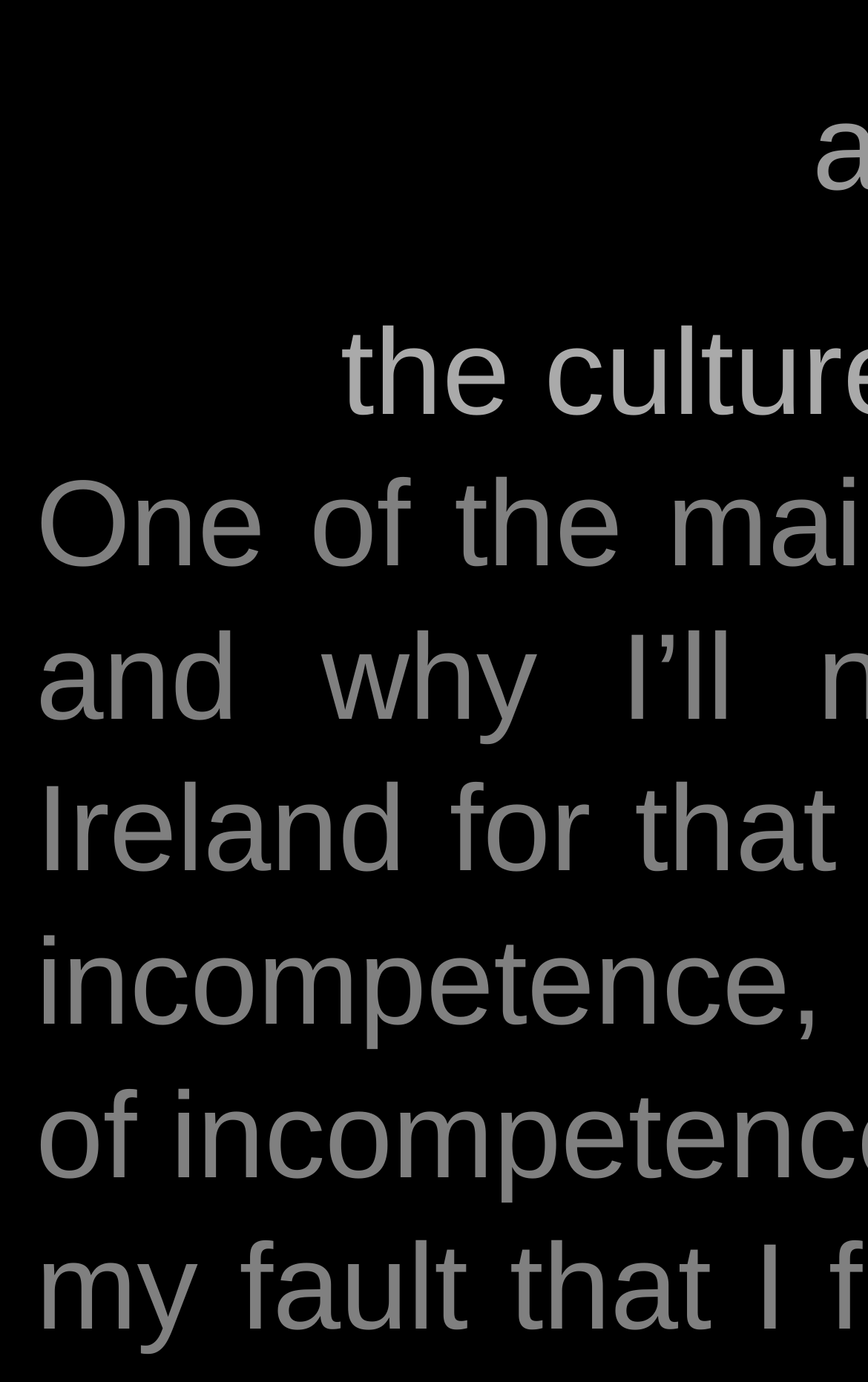Please provide the main heading of the webpage content.

the culture of incompetence